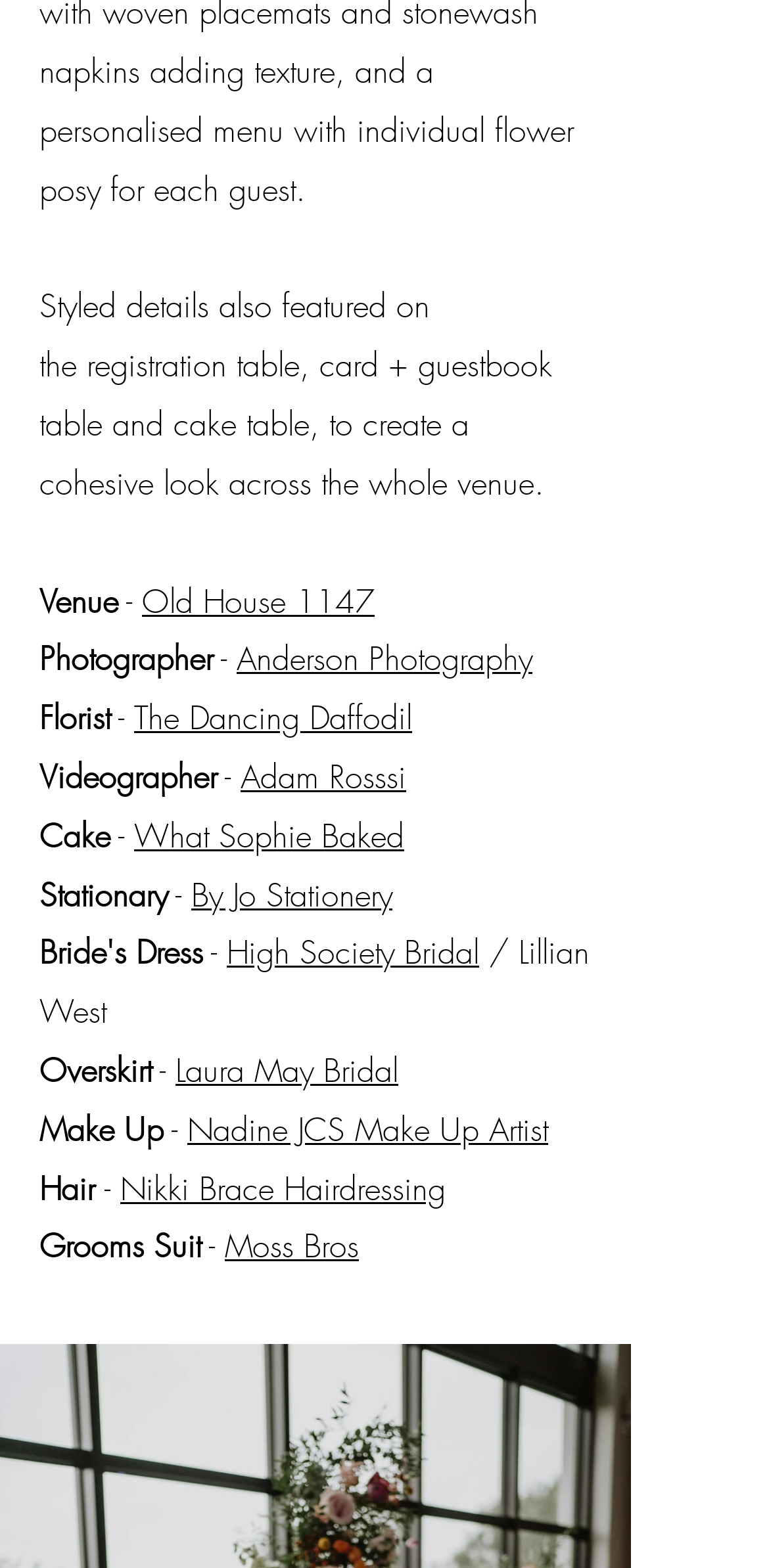Find the bounding box coordinates of the element I should click to carry out the following instruction: "Click on the 'Contact Us' link".

None